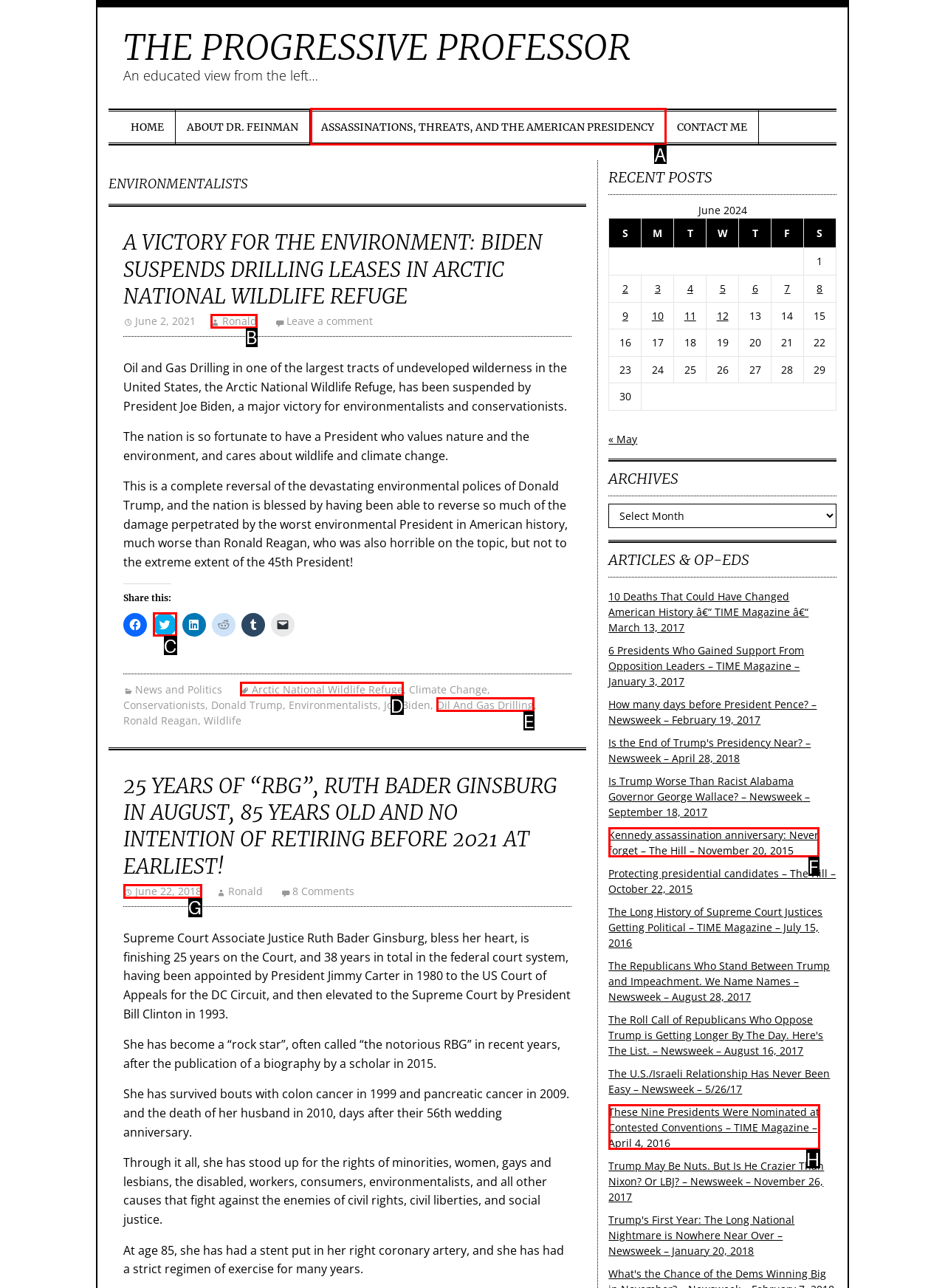Tell me which one HTML element best matches the description: Oil And Gas Drilling Answer with the option's letter from the given choices directly.

E